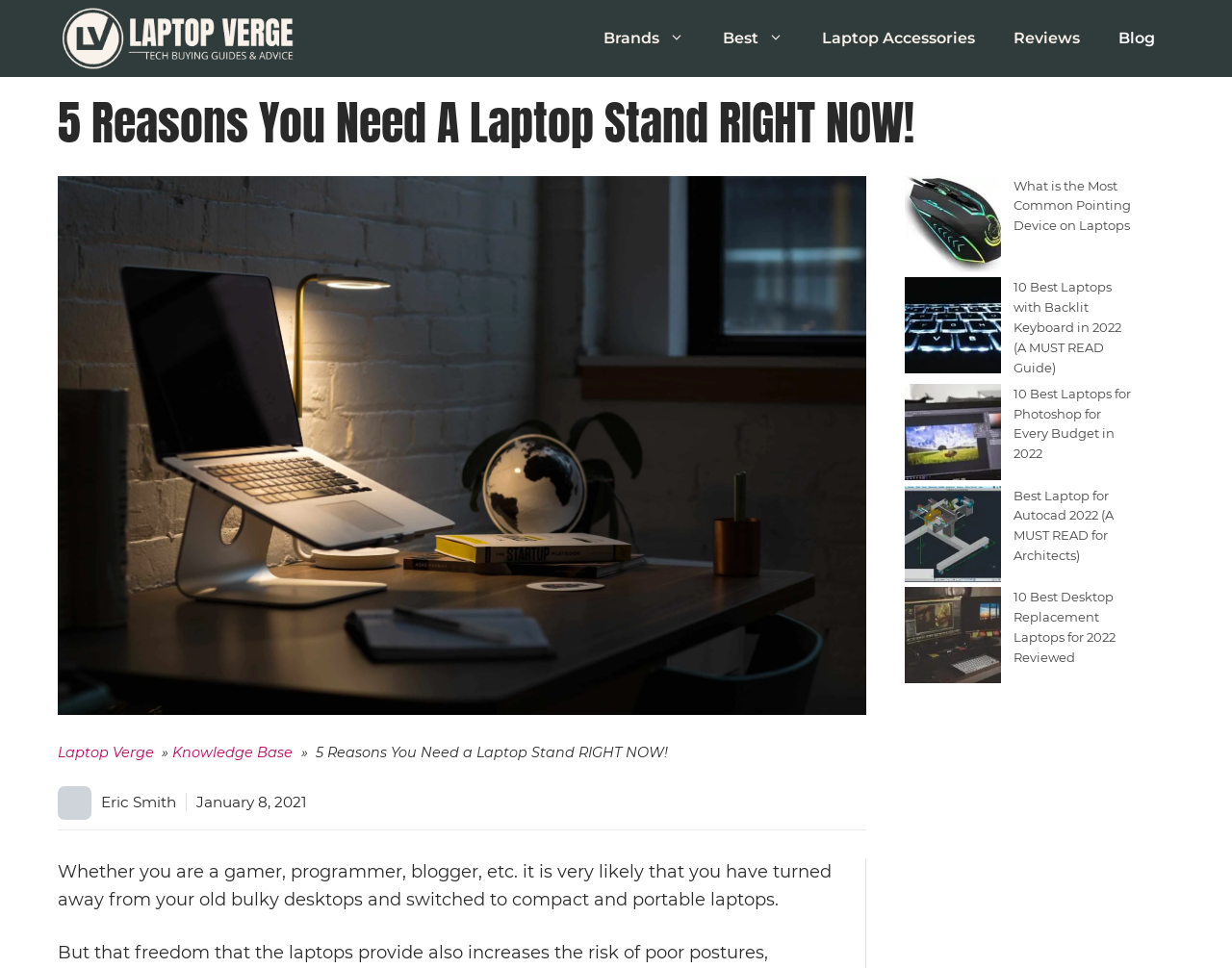Determine the bounding box coordinates of the UI element that matches the following description: "Blog". The coordinates should be four float numbers between 0 and 1 in the format [left, top, right, bottom].

[0.892, 0.018, 0.953, 0.062]